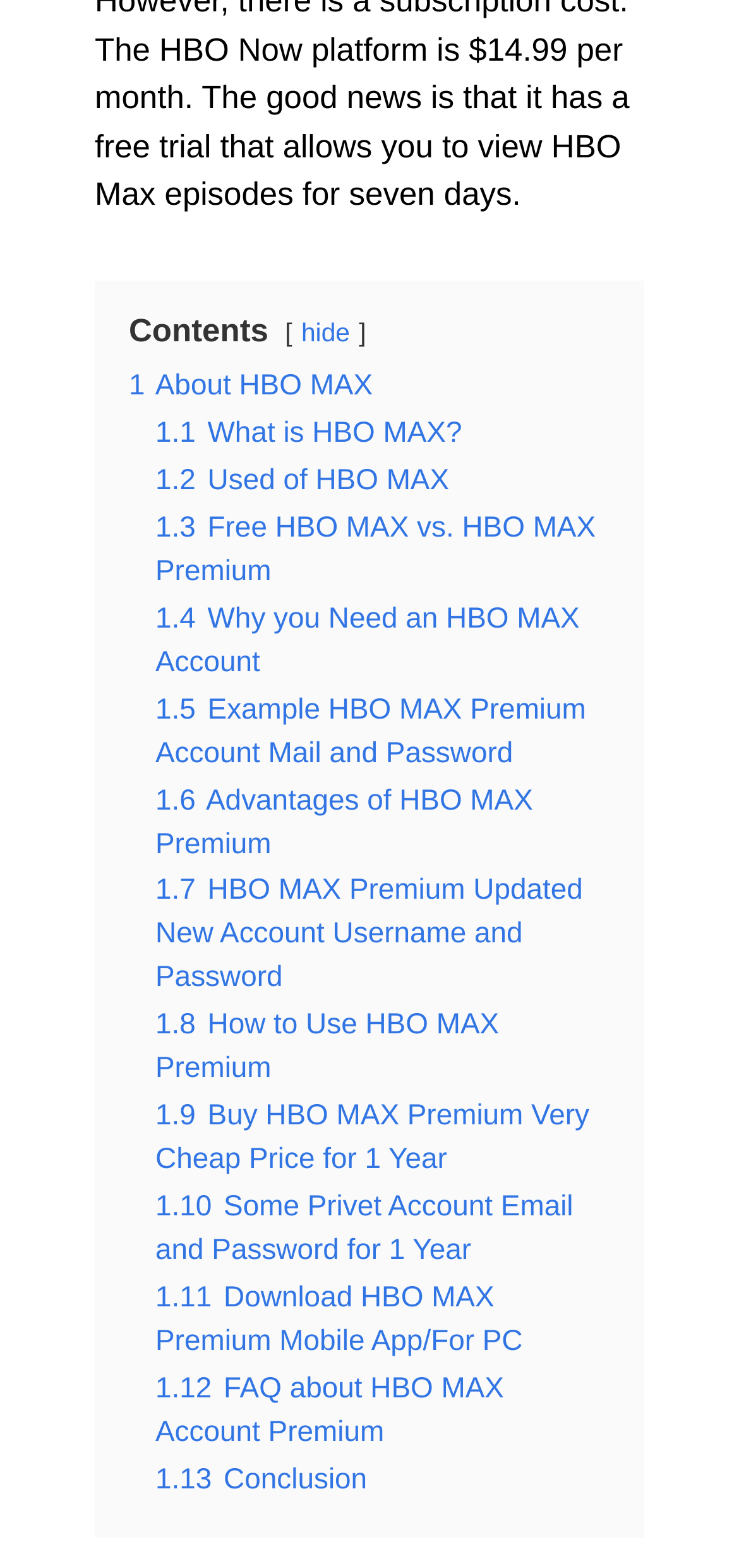Identify the bounding box coordinates for the element that needs to be clicked to fulfill this instruction: "Read 'FAQ about HBO MAX Account Premium'". Provide the coordinates in the format of four float numbers between 0 and 1: [left, top, right, bottom].

[0.21, 0.875, 0.682, 0.923]